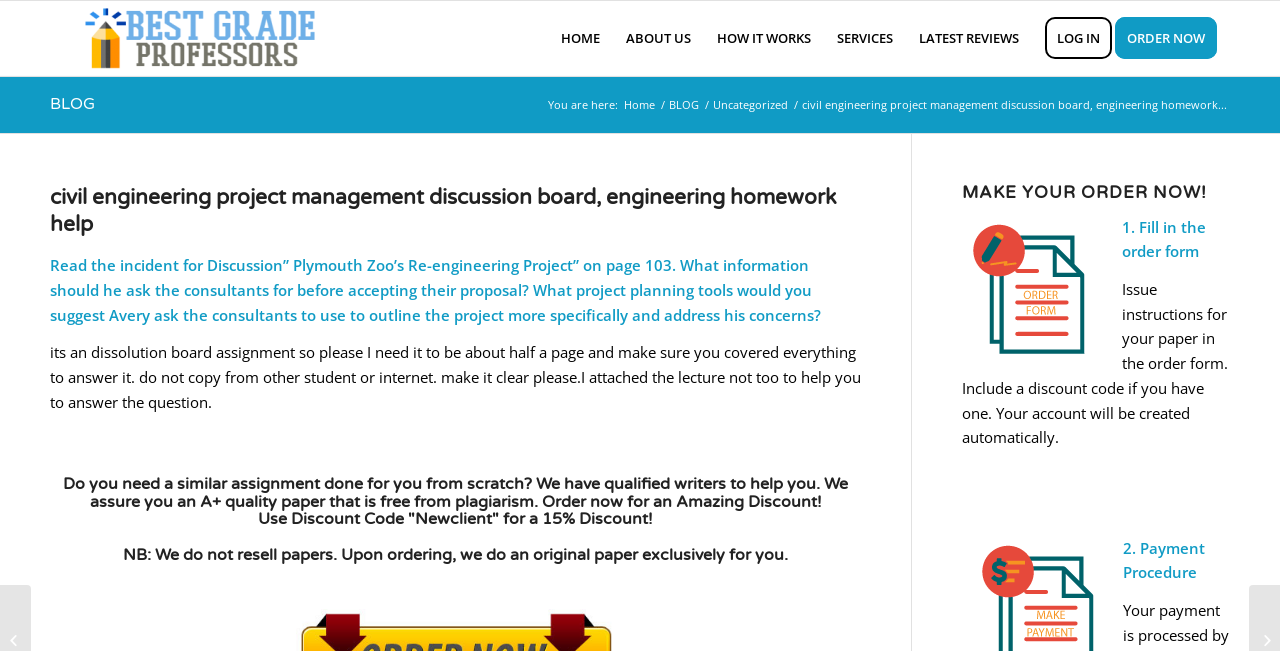Locate the bounding box of the UI element based on this description: "HOW IT WORKS". Provide four float numbers between 0 and 1 as [left, top, right, bottom].

[0.55, 0.002, 0.644, 0.117]